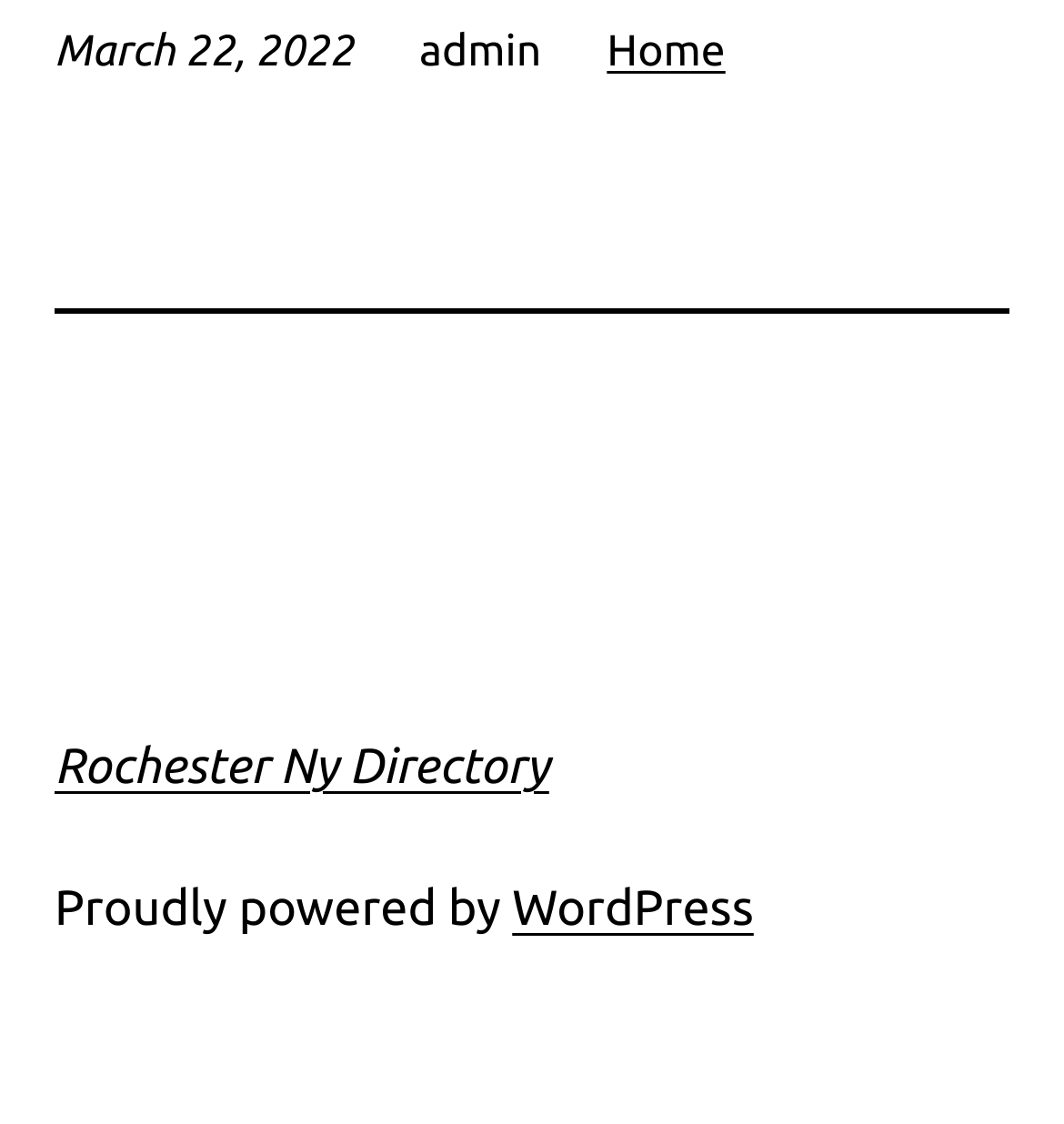Could you please study the image and provide a detailed answer to the question:
What is the orientation of the separator?

The separator is a horizontal line that separates the top navigation bar from the rest of the webpage, as indicated by its orientation property.